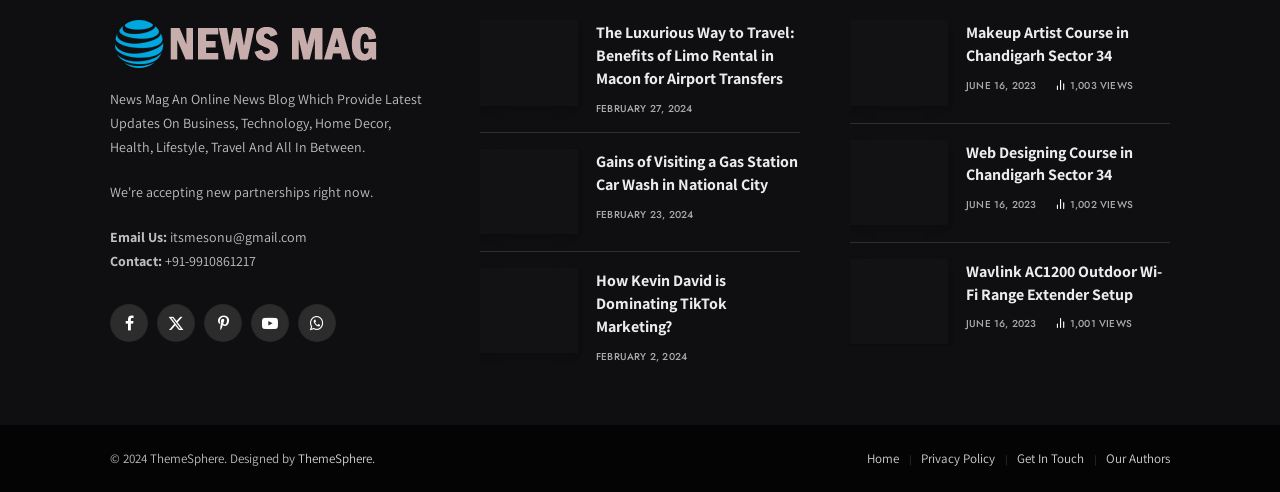Ascertain the bounding box coordinates for the UI element detailed here: "Get In Touch". The coordinates should be provided as [left, top, right, bottom] with each value being a float between 0 and 1.

[0.795, 0.914, 0.847, 0.949]